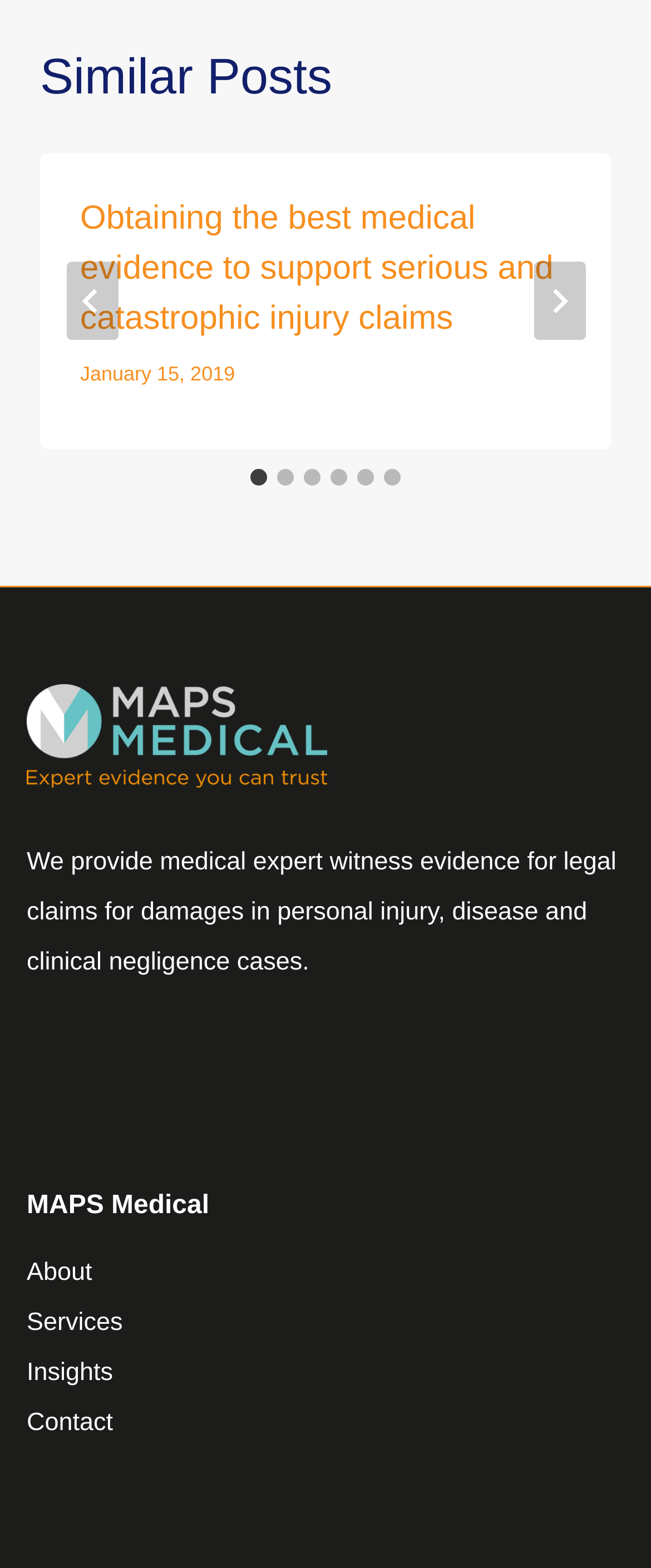What is the title of the first article?
Look at the screenshot and respond with one word or a short phrase.

Obtaining the best medical evidence